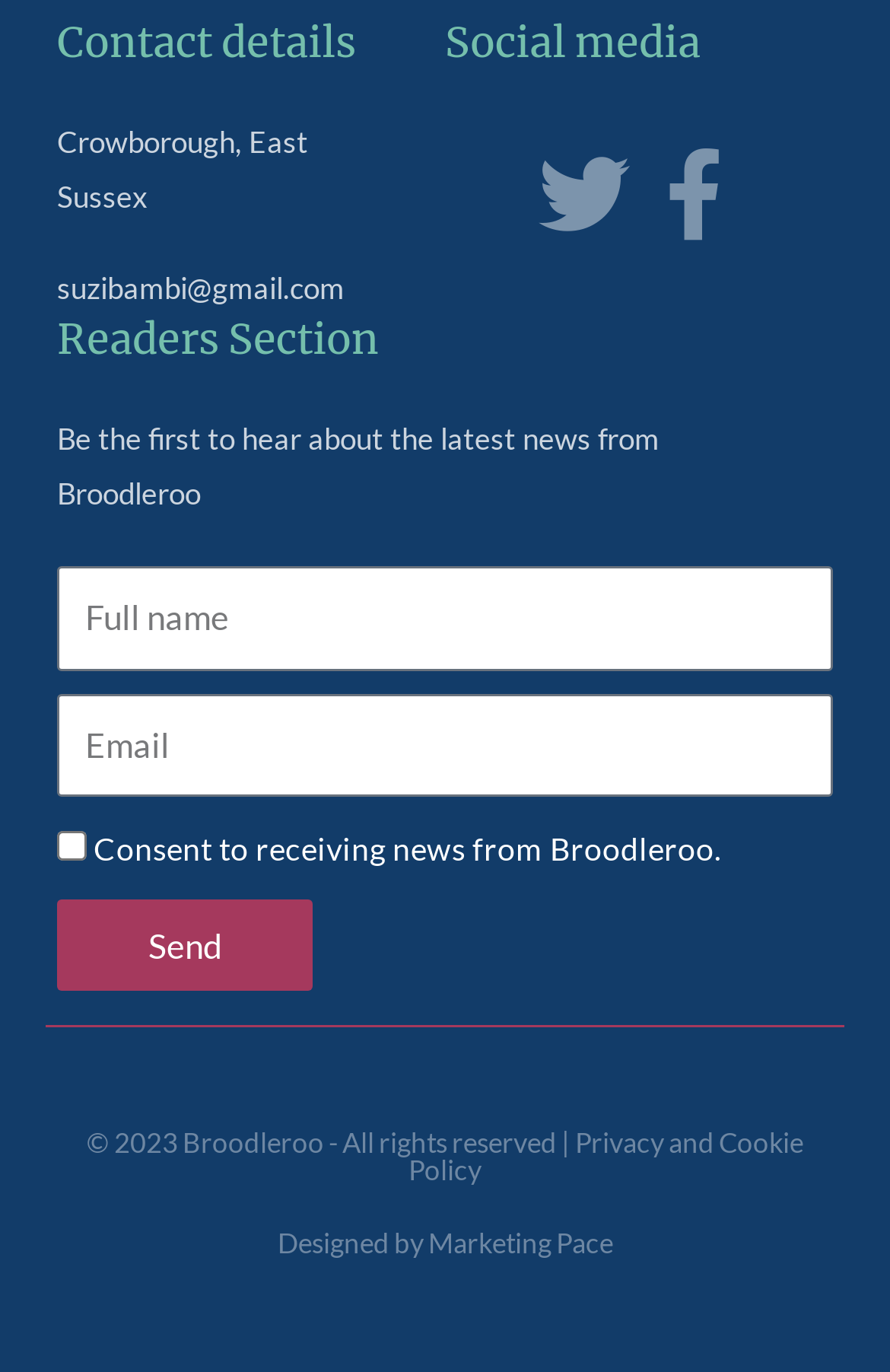Identify the bounding box coordinates of the clickable region required to complete the instruction: "View Press Release items". The coordinates should be given as four float numbers within the range of 0 and 1, i.e., [left, top, right, bottom].

None